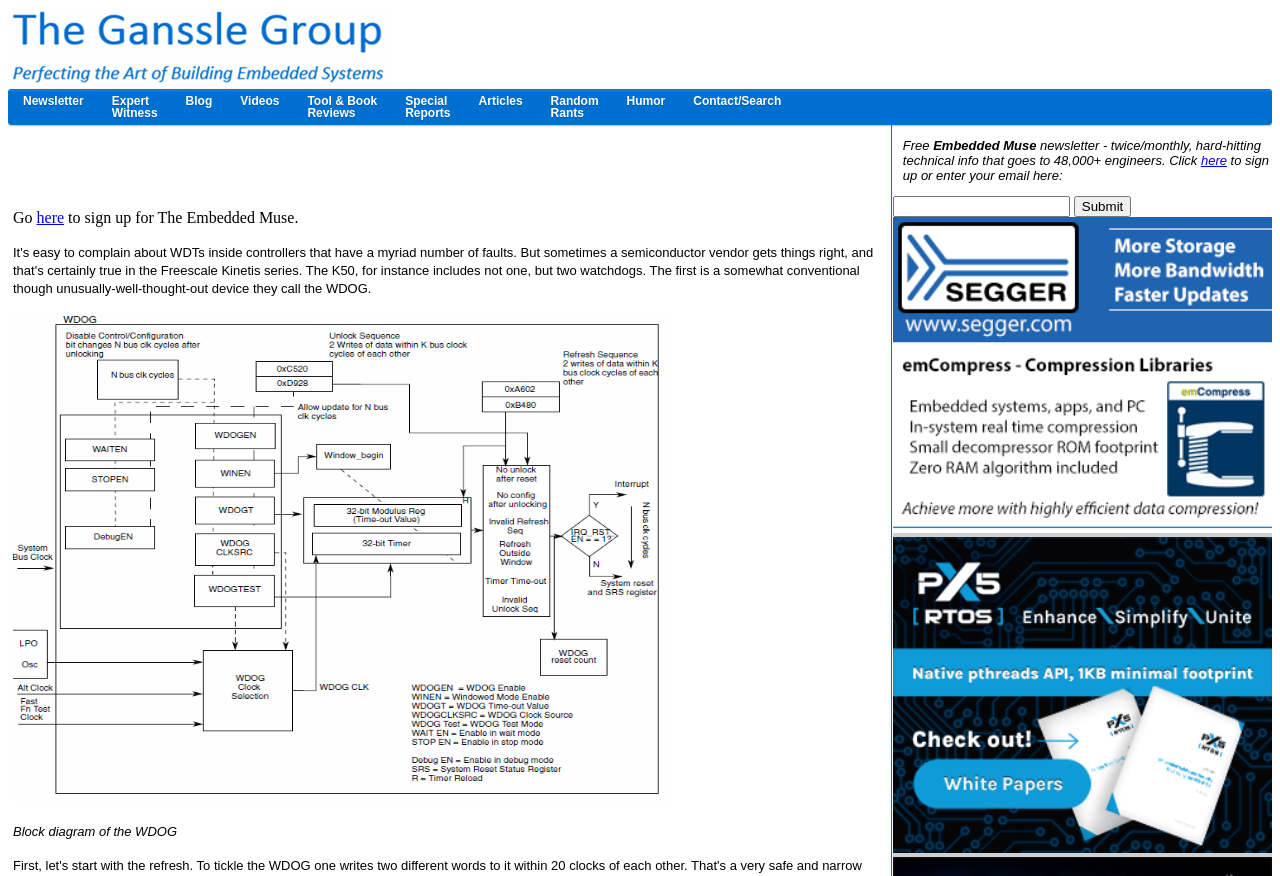Create an in-depth description of the webpage, covering main sections.

The webpage is titled "The Embedded Muse 229" and has a logo of "The Ganssle Group" at the top left corner. Below the logo, there are several links to different sections of the website, including "Newsletter", "Expert Witness", "Blog", "Videos", "Tool & Book Reviews", "Special Reports", "Articles", "Random Rants", "Humor", and "Contact/Search". These links are arranged horizontally across the top of the page.

In the main content area, there is a table with two columns. The left column contains a call-to-action to sign up for the newsletter, with a button to submit an email address. The right column contains an image of a block diagram labeled "WDOG" and a description of the diagram below it.

At the bottom of the page, there are two large images, one on the left and one on the right, with links to unknown destinations. There is also a text box and a "Submit" button, likely for submitting a form.

Throughout the page, there are several static text elements, including a brief description of the newsletter and a call-to-action to sign up. The overall layout is organized, with clear headings and concise text.